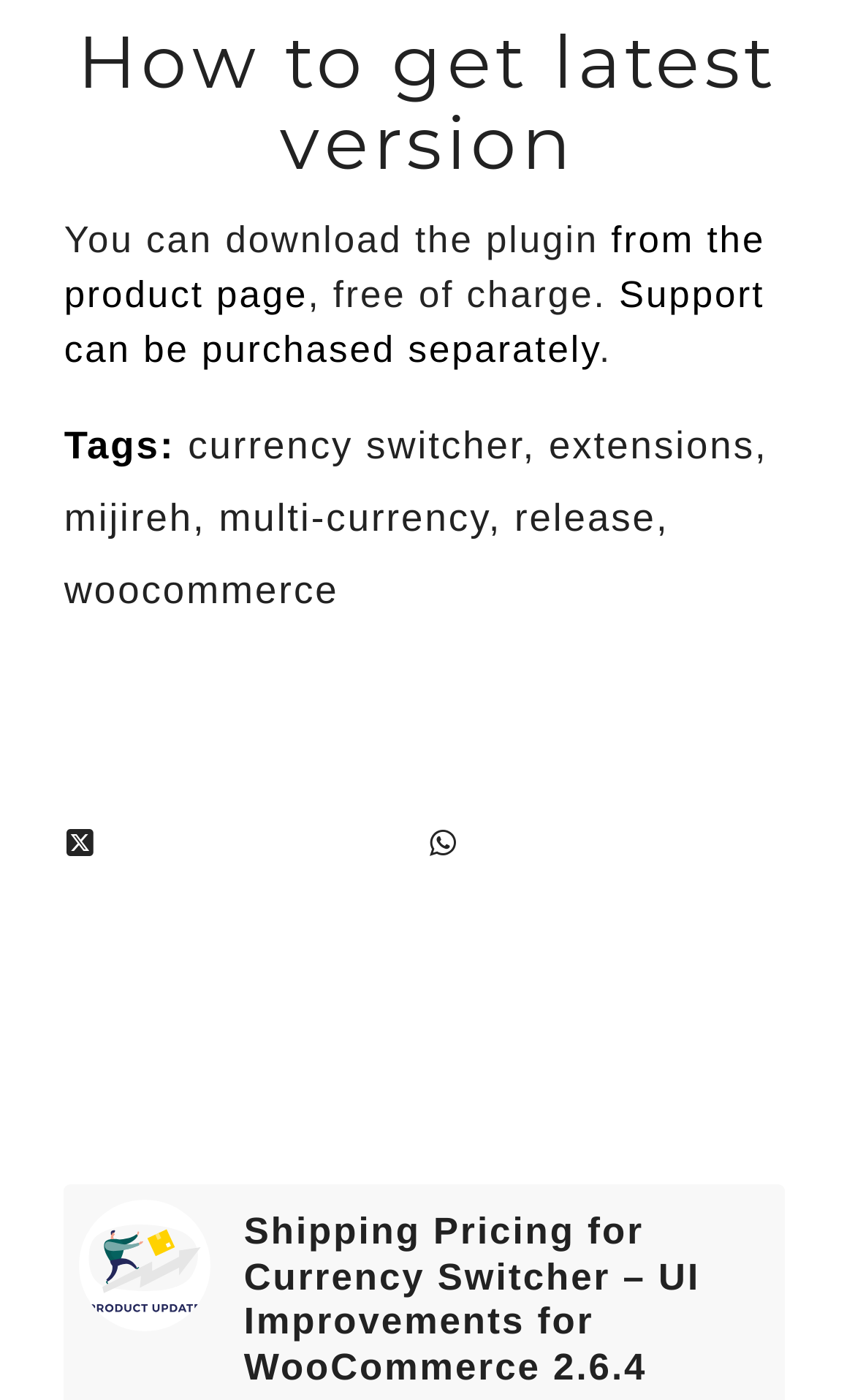What is the purpose of the 'SHARE THIS ENTRY' section?
Please provide a full and detailed response to the question.

The 'SHARE THIS ENTRY' section provides links to share the content on social media platforms, such as X and WhatsApp, indicating that the purpose is to facilitate sharing on social media.